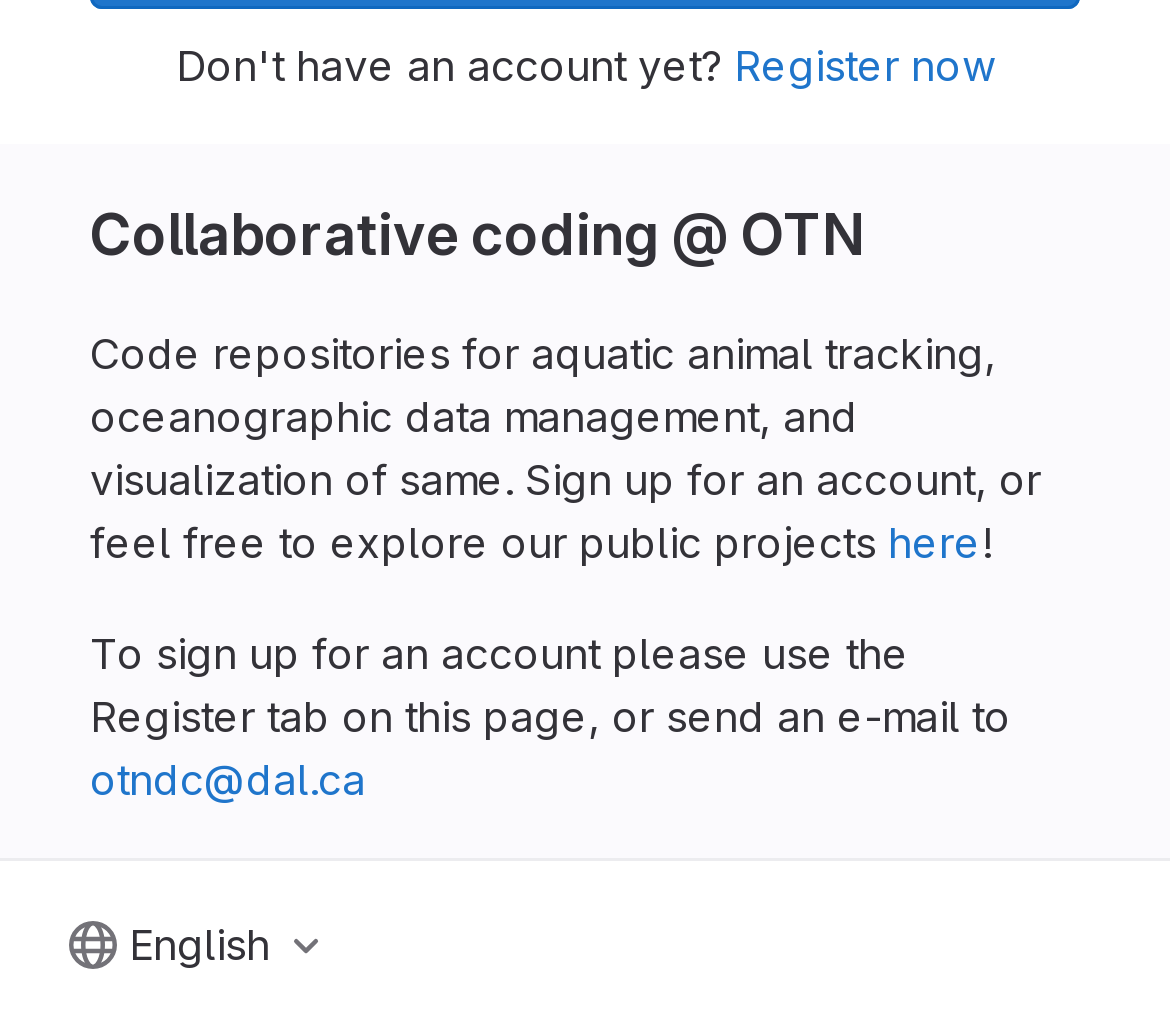Mark the bounding box of the element that matches the following description: "here".

[0.759, 0.501, 0.838, 0.55]